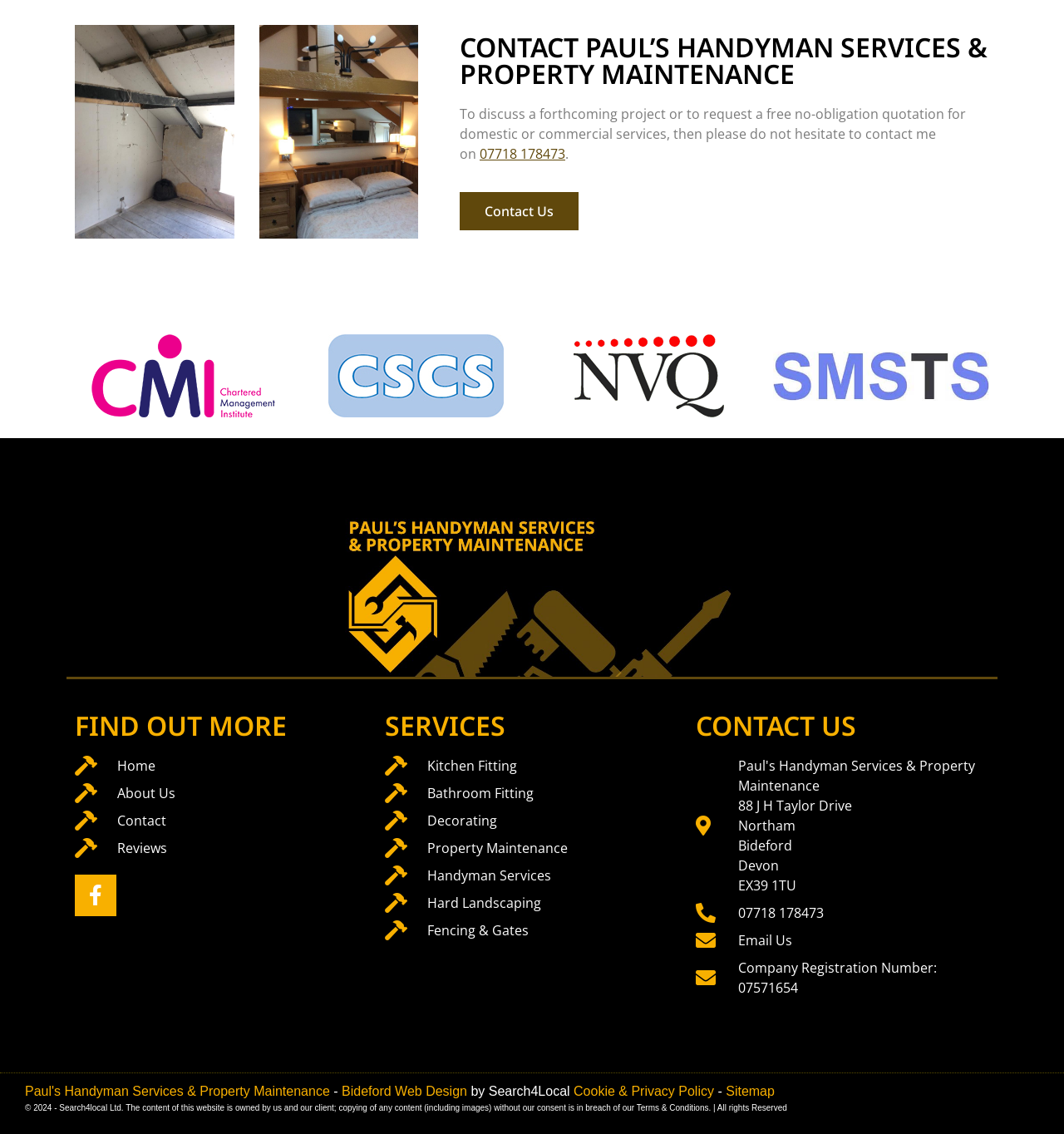Give a concise answer using one word or a phrase to the following question:
What is the phone number to contact Paul?

07718 178473